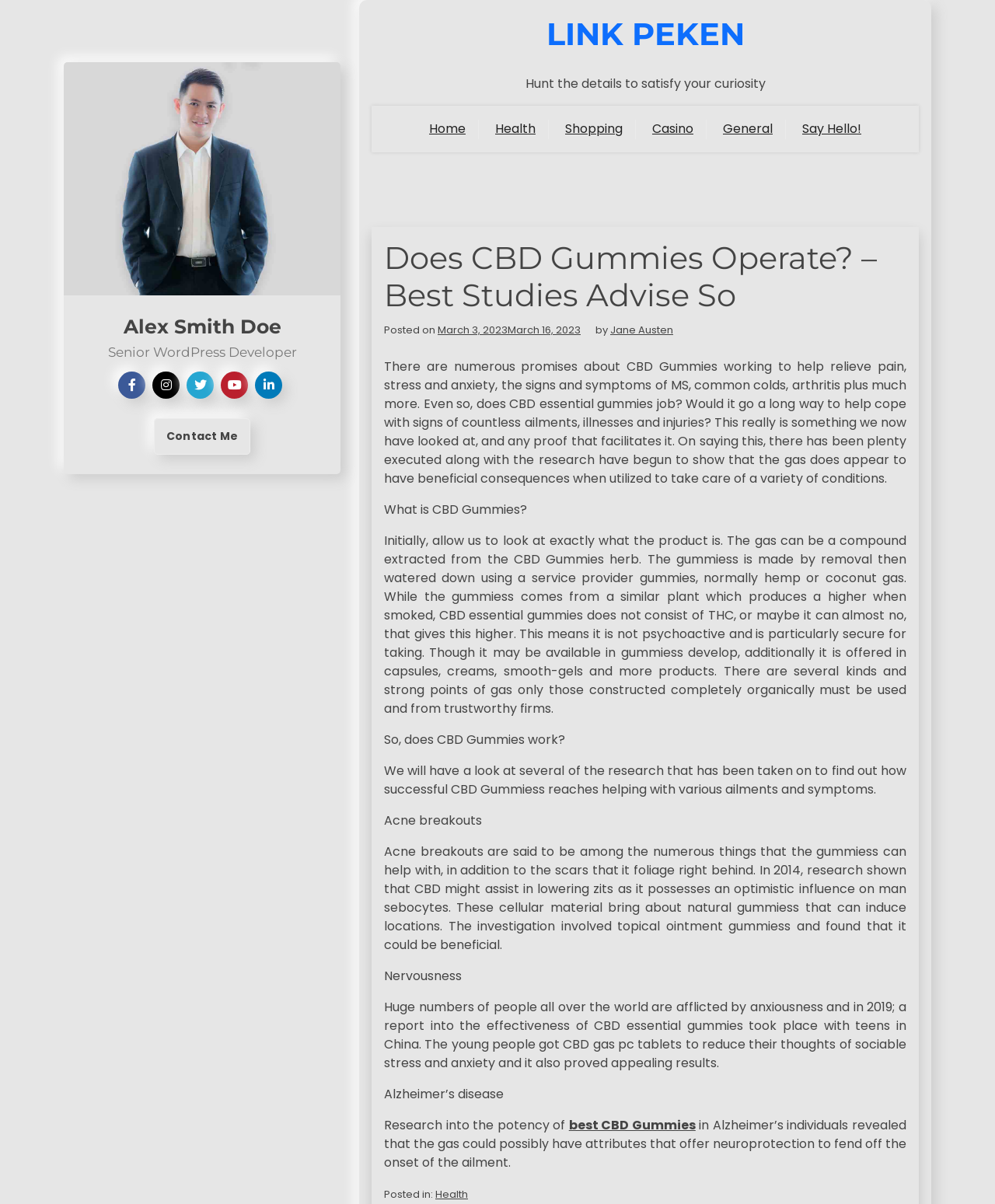Please specify the bounding box coordinates for the clickable region that will help you carry out the instruction: "Check the 'Health' category".

[0.486, 0.09, 0.55, 0.125]